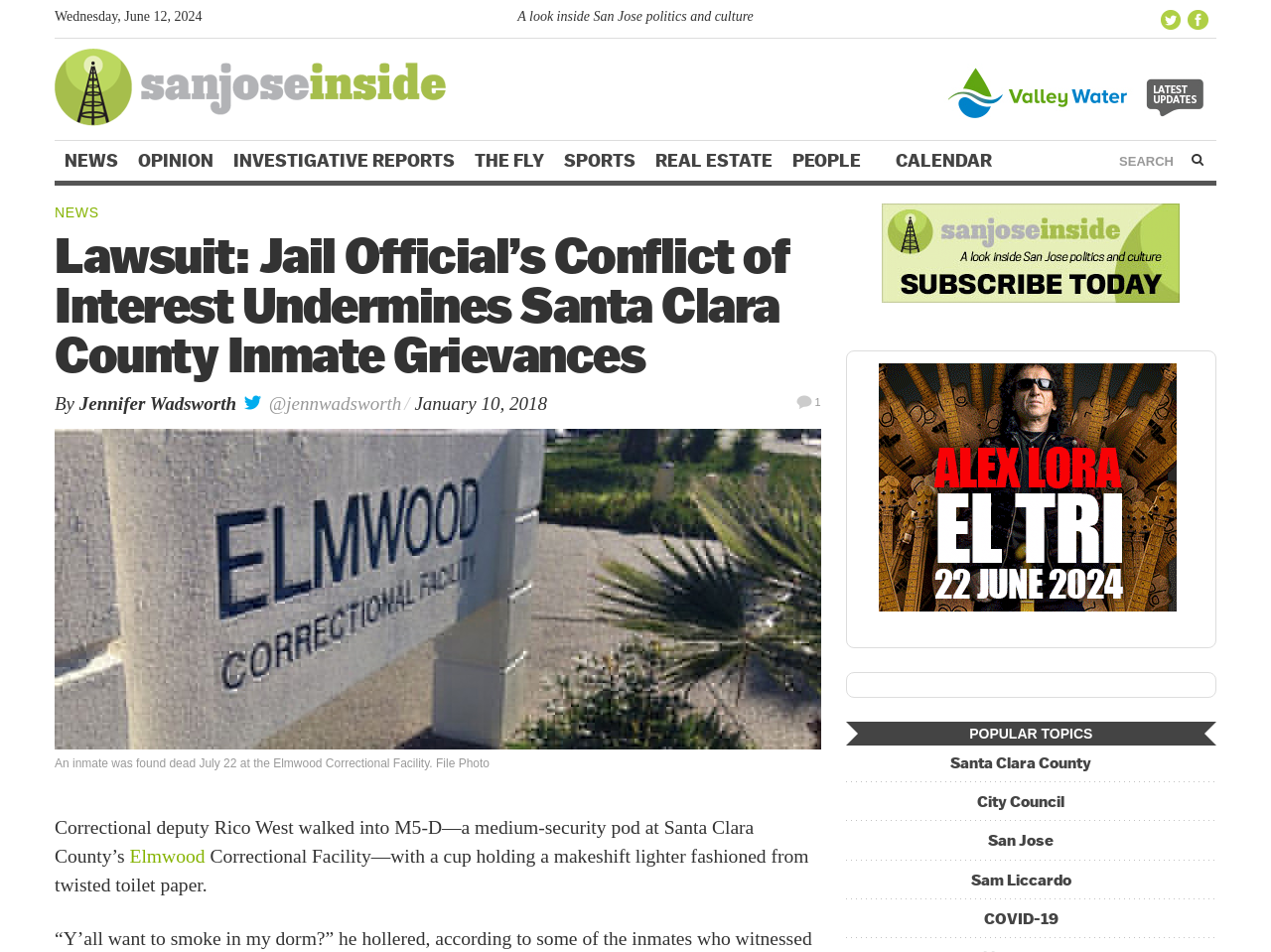Please specify the bounding box coordinates of the clickable region necessary for completing the following instruction: "Inquire online". The coordinates must consist of four float numbers between 0 and 1, i.e., [left, top, right, bottom].

None